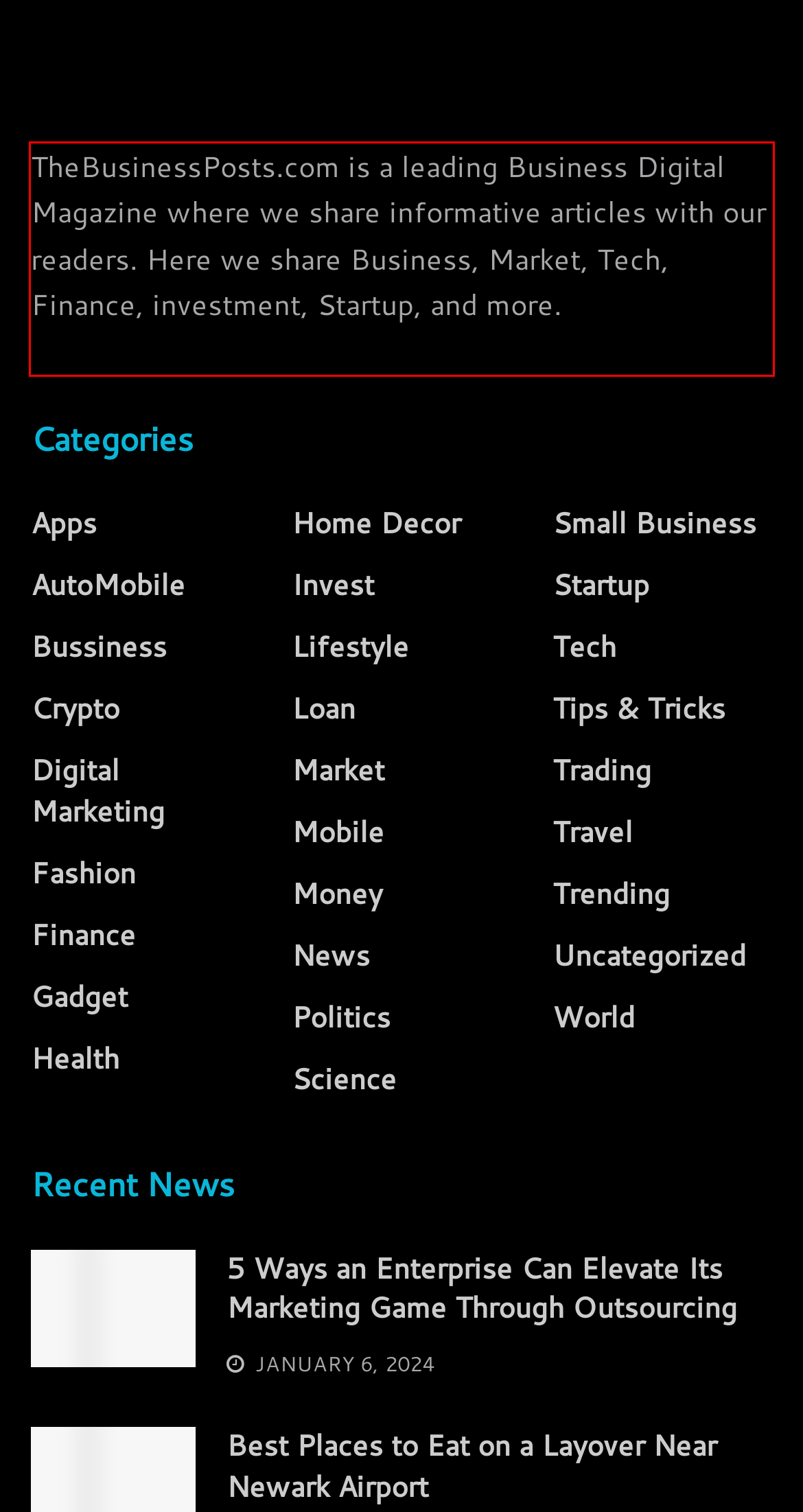Within the provided webpage screenshot, find the red rectangle bounding box and perform OCR to obtain the text content.

TheBusinessPosts.com is a leading Business Digital Magazine where we share informative articles with our readers. Here we share Business, Market, Tech, Finance, investment, Startup, and more.